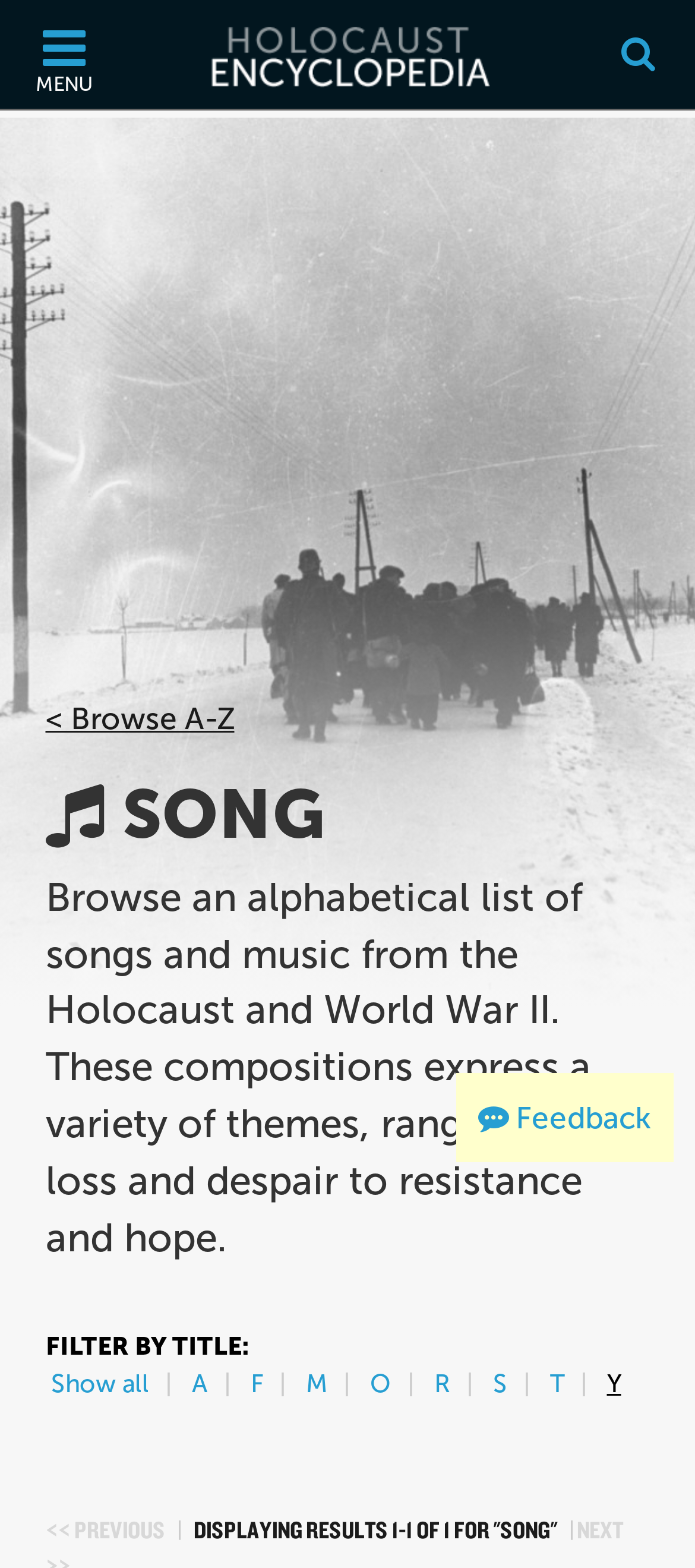Select the bounding box coordinates of the element I need to click to carry out the following instruction: "Open menu".

[0.003, 0.001, 0.182, 0.068]